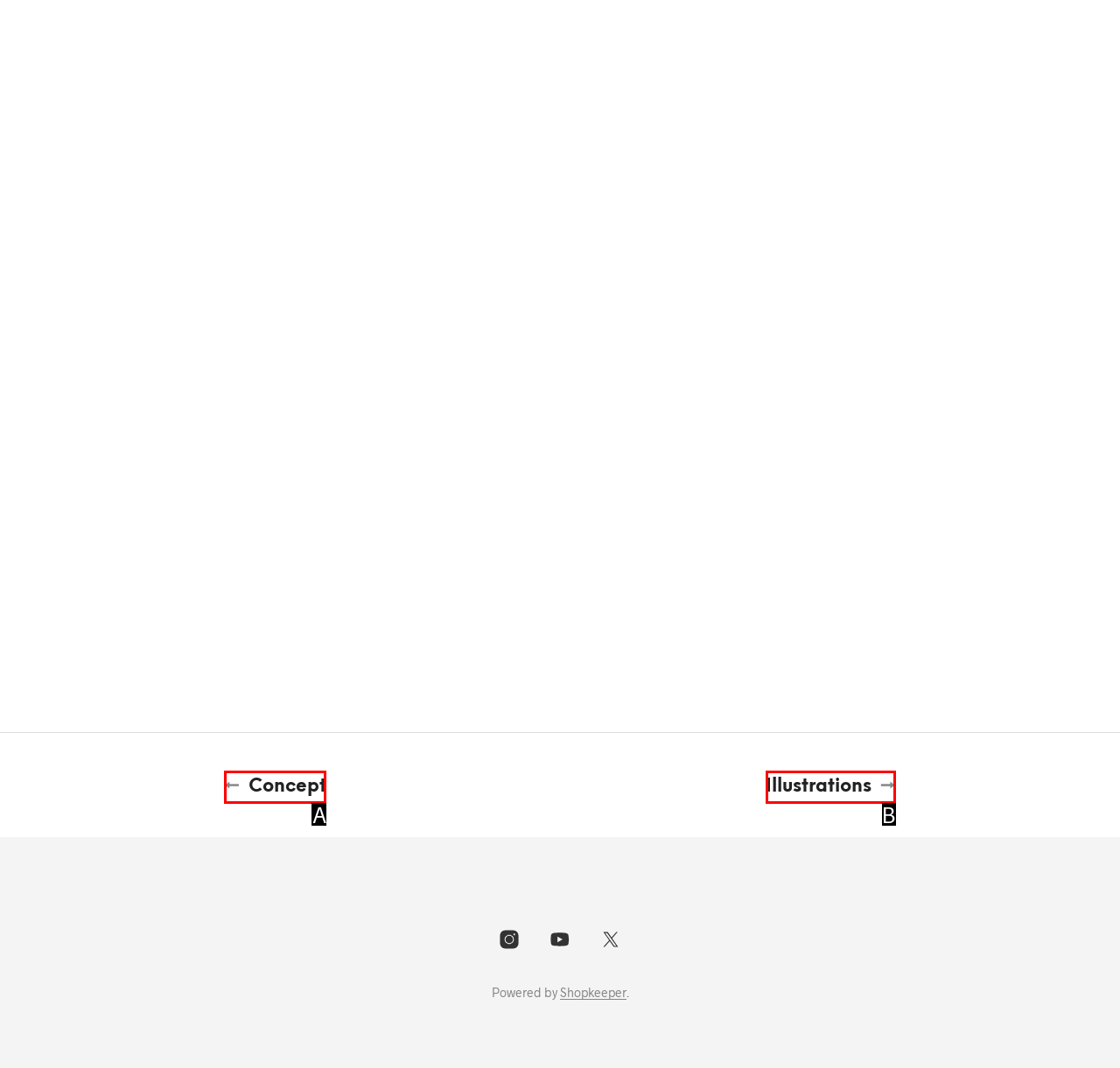Using the description: Previous Reading Concept, find the corresponding HTML element. Provide the letter of the matching option directly.

A